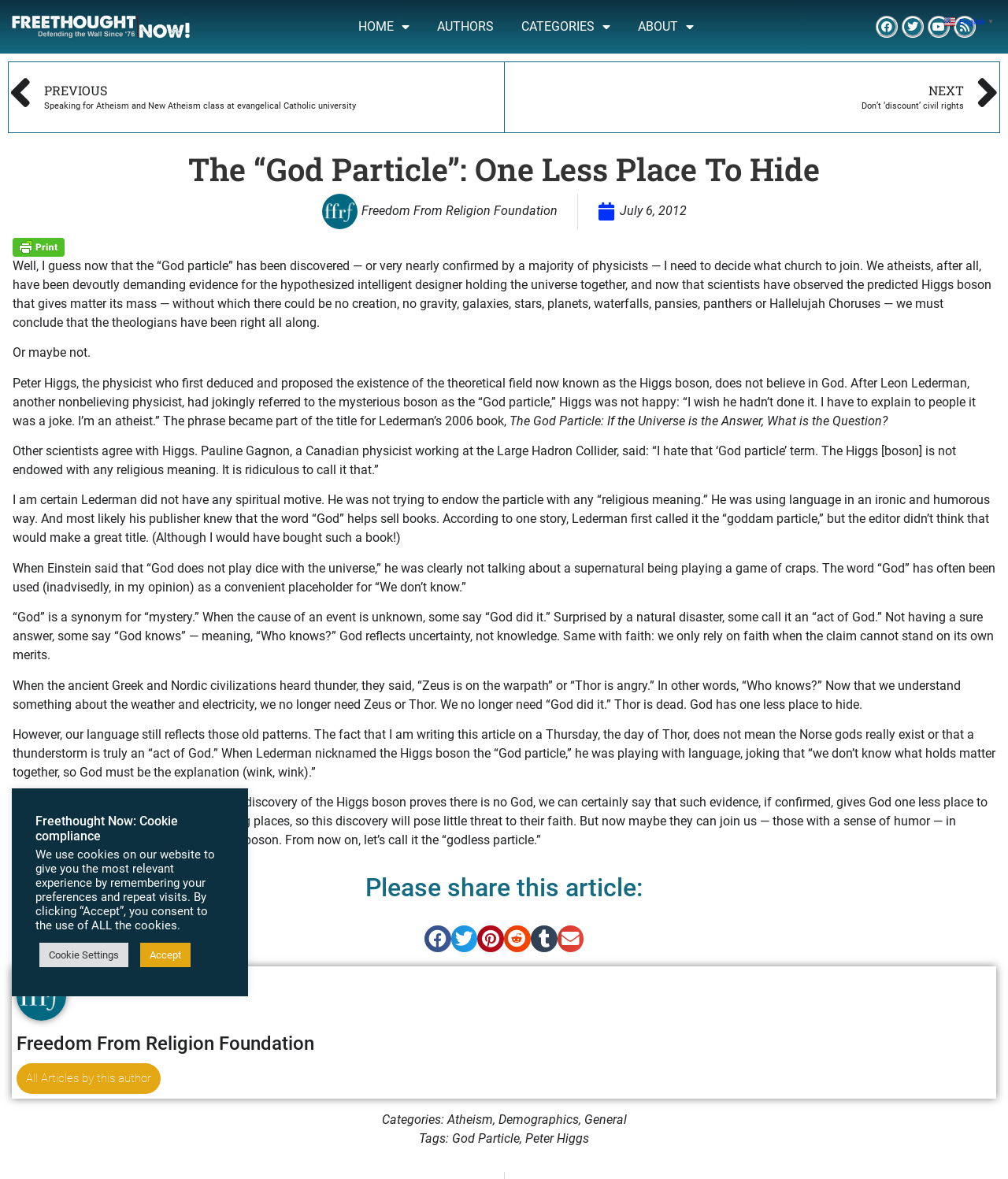How many categories are there for the article?
Using the information presented in the image, please offer a detailed response to the question.

There are three categories for the article, which are Atheism, Demographics, and General, listed at the bottom of the webpage.